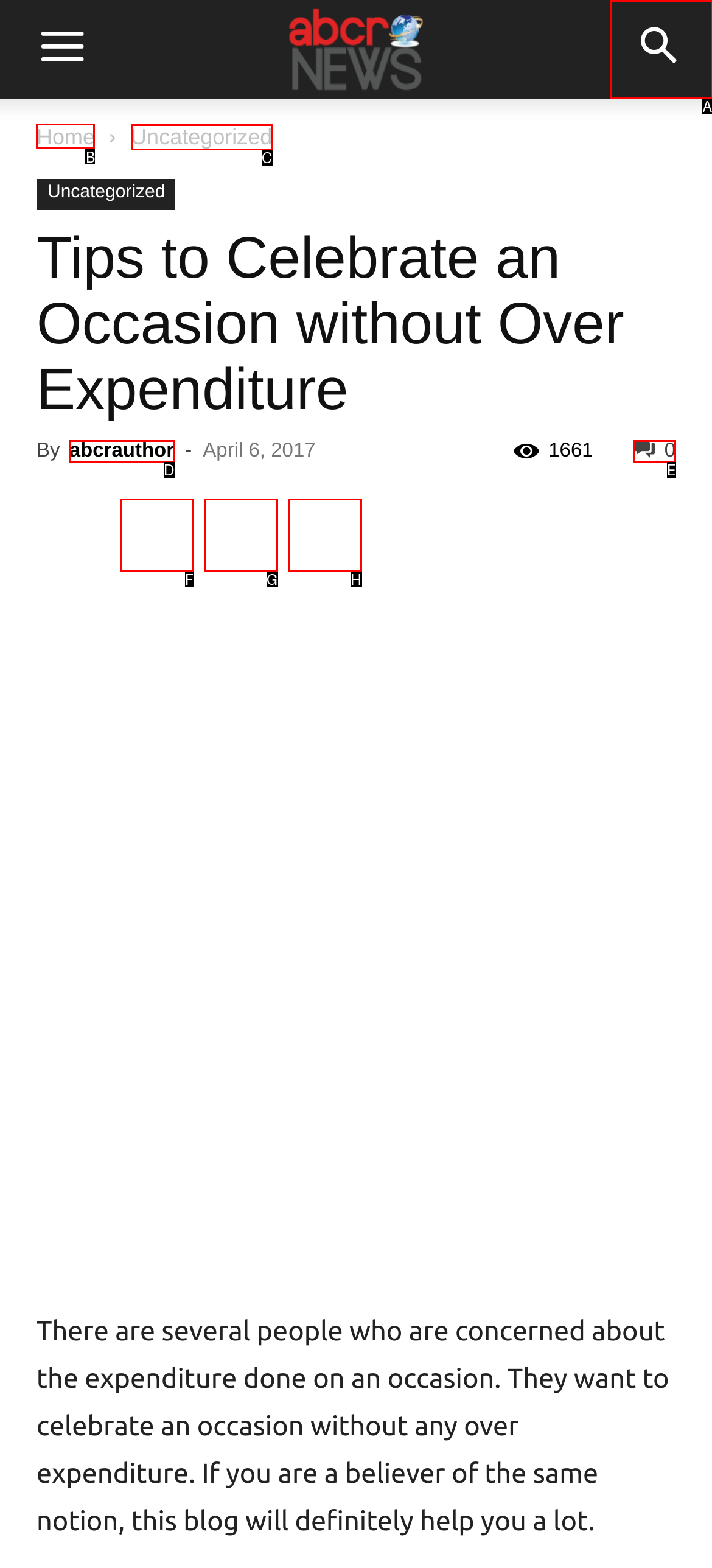Select the appropriate bounding box to fulfill the task: Go to 'Home' page Respond with the corresponding letter from the choices provided.

B